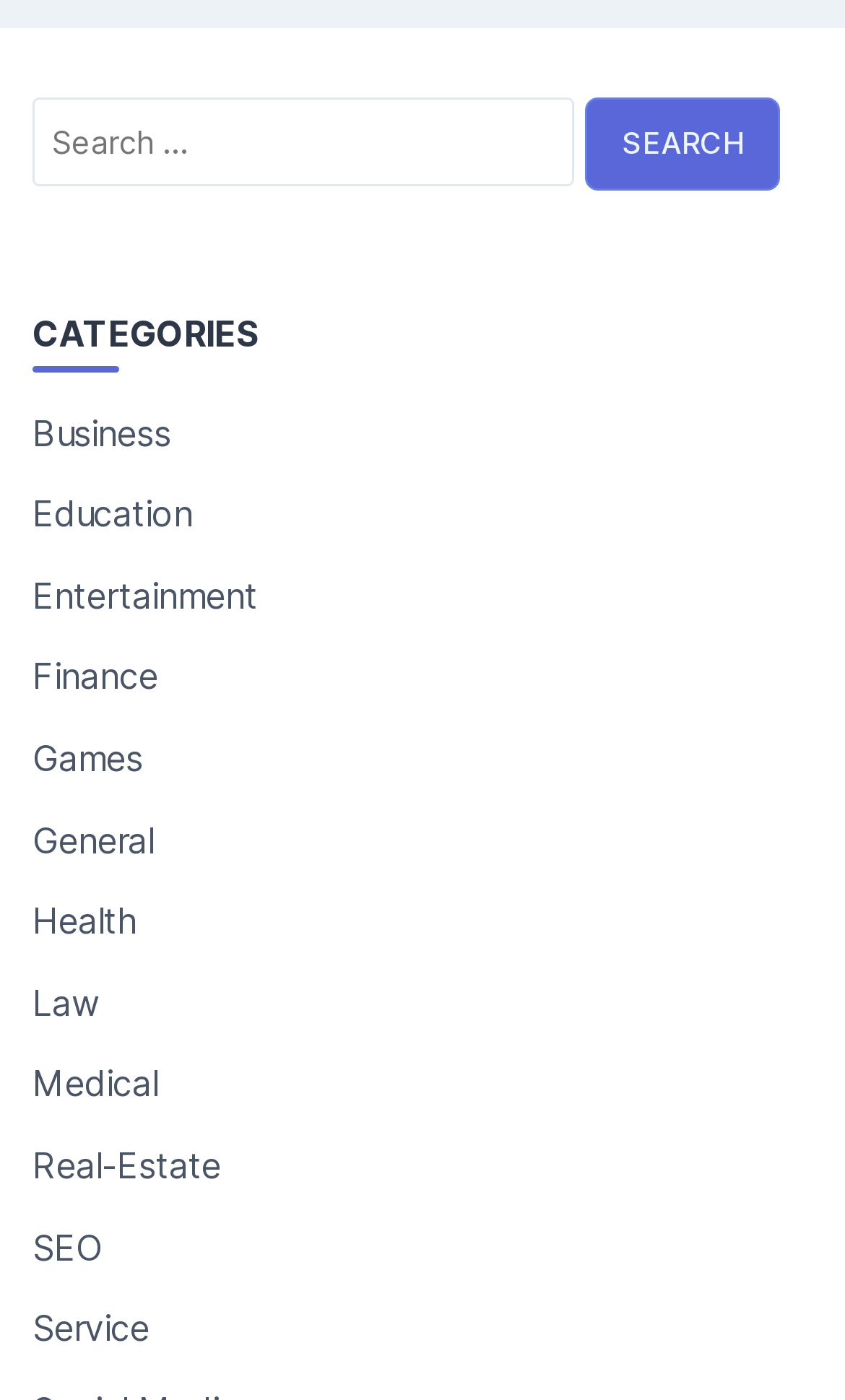What is the purpose of the search box?
Please use the visual content to give a single word or phrase answer.

Search for keywords